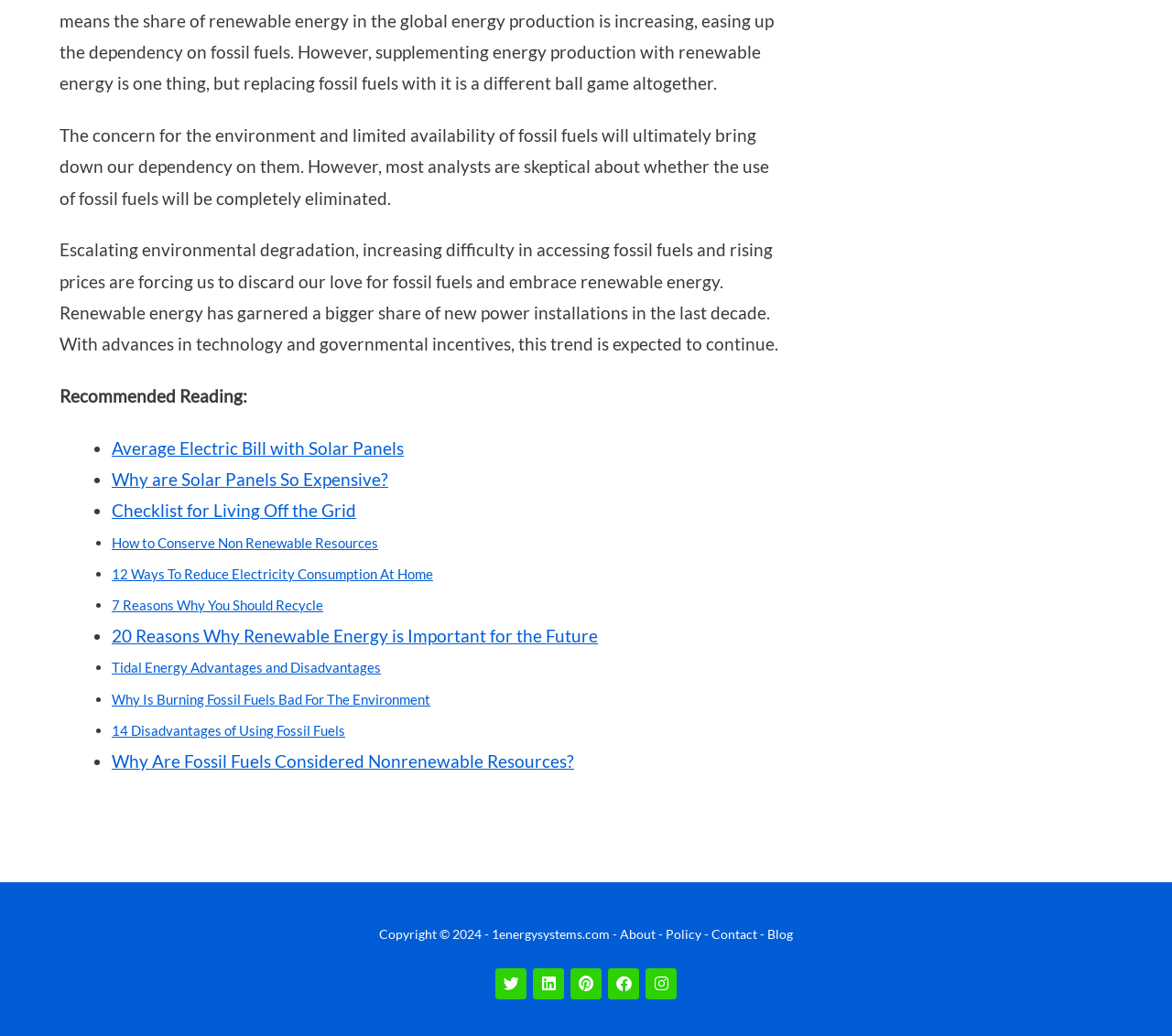What is the topic of the webpage?
Could you answer the question in a detailed manner, providing as much information as possible?

Based on the content of the webpage, it appears to be discussing the importance of renewable energy and the need to reduce our dependency on fossil fuels. The text mentions environmental degradation, rising prices, and governmental incentives, indicating that the topic is related to the environment and energy.